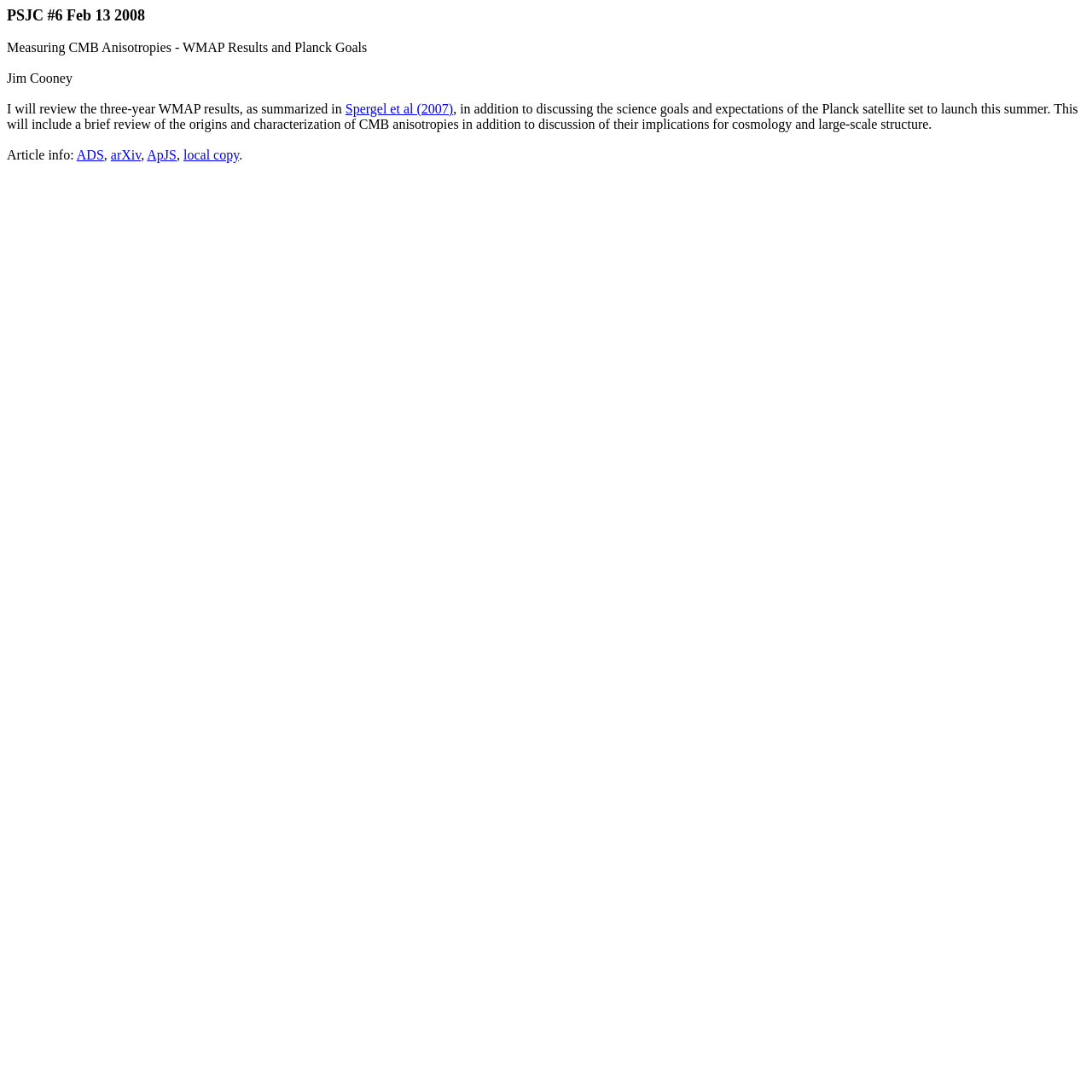What is the topic of the presentation?
By examining the image, provide a one-word or phrase answer.

Measuring CMB Anisotropies